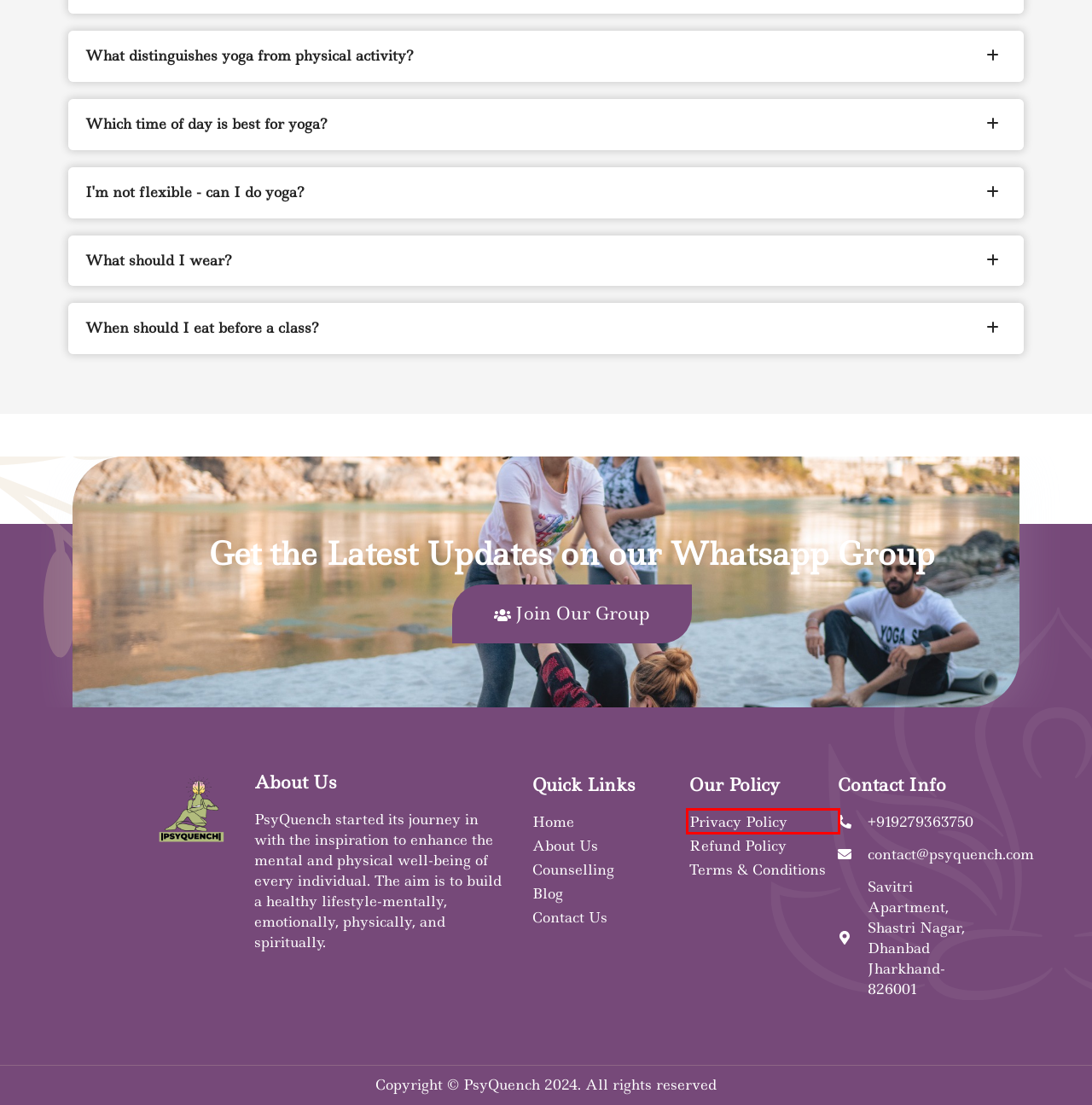Given a screenshot of a webpage with a red rectangle bounding box around a UI element, select the best matching webpage description for the new webpage that appears after clicking the highlighted element. The candidate descriptions are:
A. Terms & Conditions - PsyQuench
B. Home - PsyQuench
C. PsyQuench - Payment Link - NT7idzeYWV2SmN
D. Conquer Challenges of Mental Health | Expert CBT, DBT, Trauma, Grief Therapy at PsyQuench
E. PsyQuench - Payment Link - NT7hRyPygm0qAT
F. PsyQuench - Payment Link - NT7i3H18PYgl9z
G. Refund Policy - PsyQuench
H. Privacy Policy - PsyQuench

H